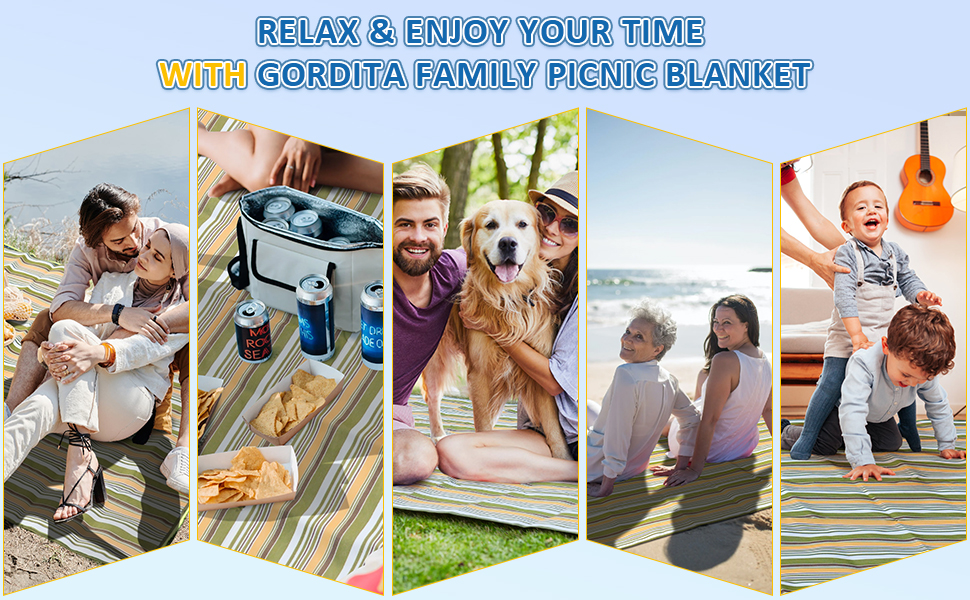What is the common theme among the depicted scenes?
Give a one-word or short-phrase answer derived from the screenshot.

Family outings